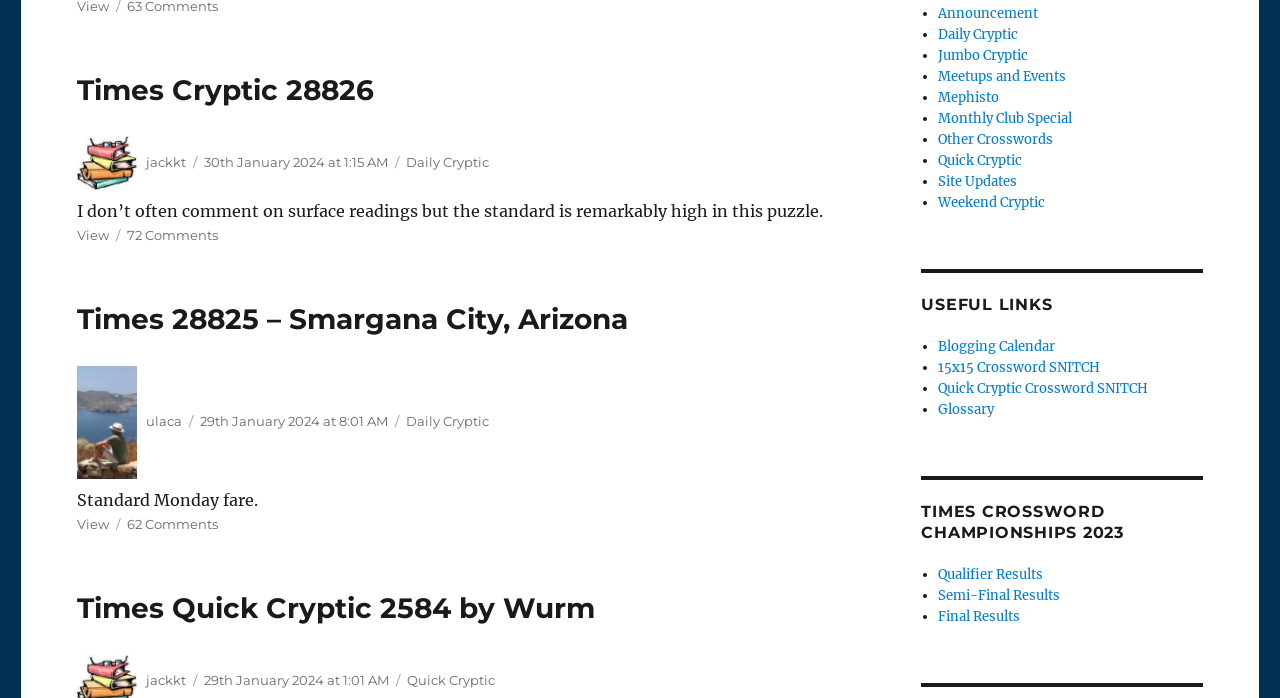Examine the image and give a thorough answer to the following question:
What is the title of the first article?

I determined the title of the first article by looking at the heading element with the text 'Times Cryptic 28826' inside the first article element.